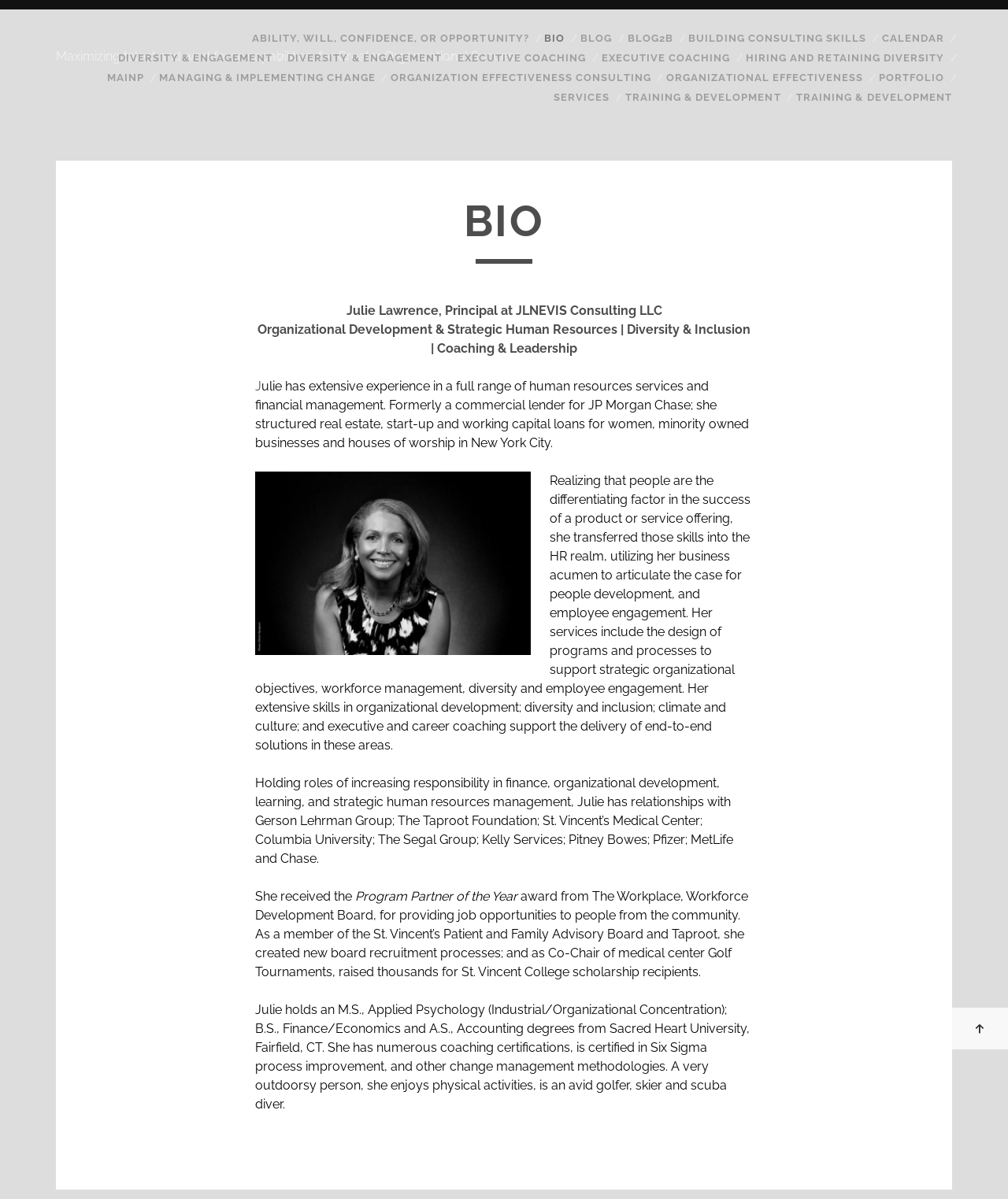Find the bounding box coordinates for the UI element that matches this description: "About us".

None